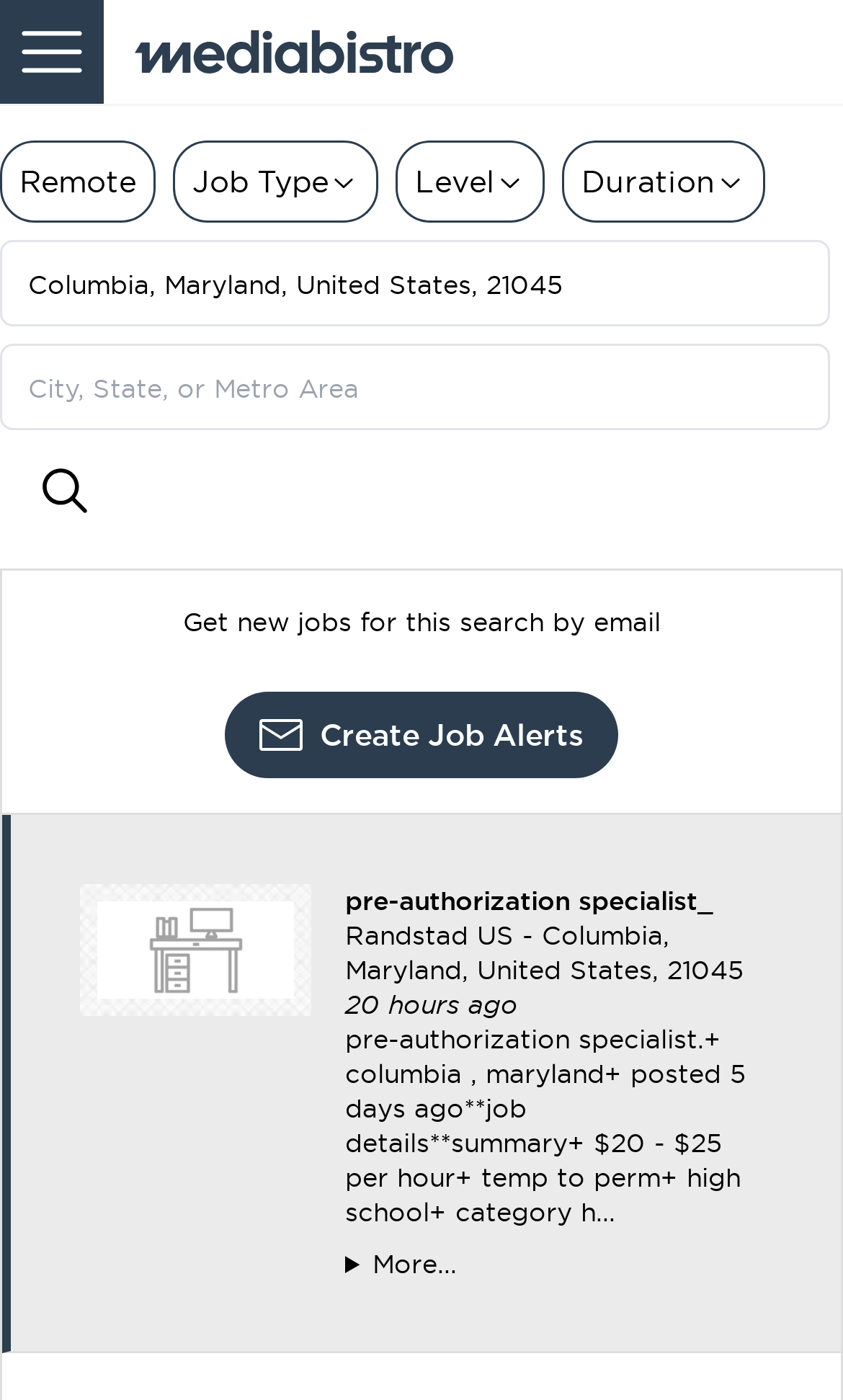What type of job is being searched for?
Answer with a single word or short phrase according to what you see in the image.

pre-authorization specialist